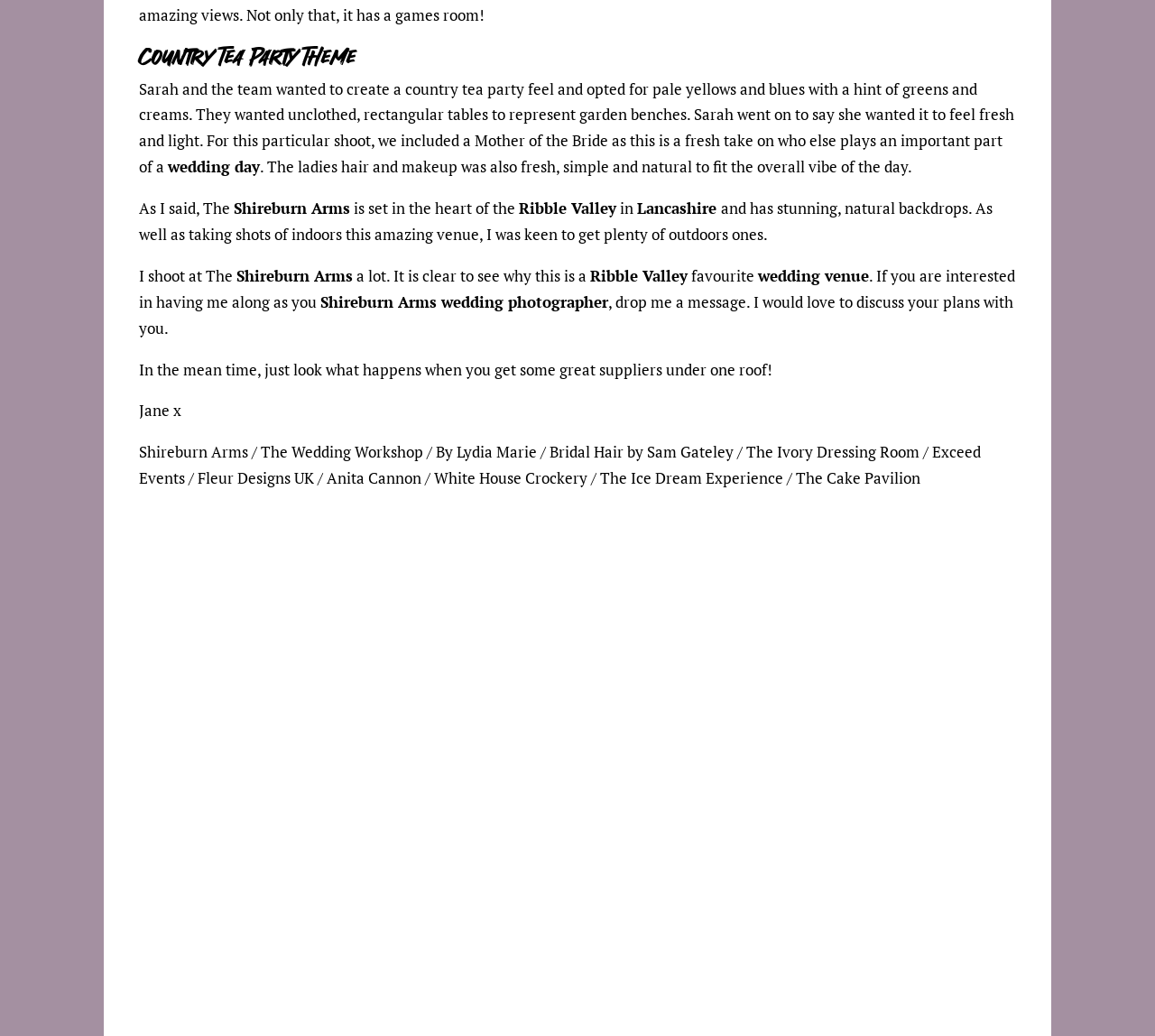Please examine the image and answer the question with a detailed explanation:
How many images are on this webpage?

There are 4 images on this webpage, which are displayed as figures with buttons, showing a blonde bride having her hair and makeup done, a black and white image of the bride looking in the mirror, a blue wedding cake, and a Shireburn Arms wedding and portraits in the garden.